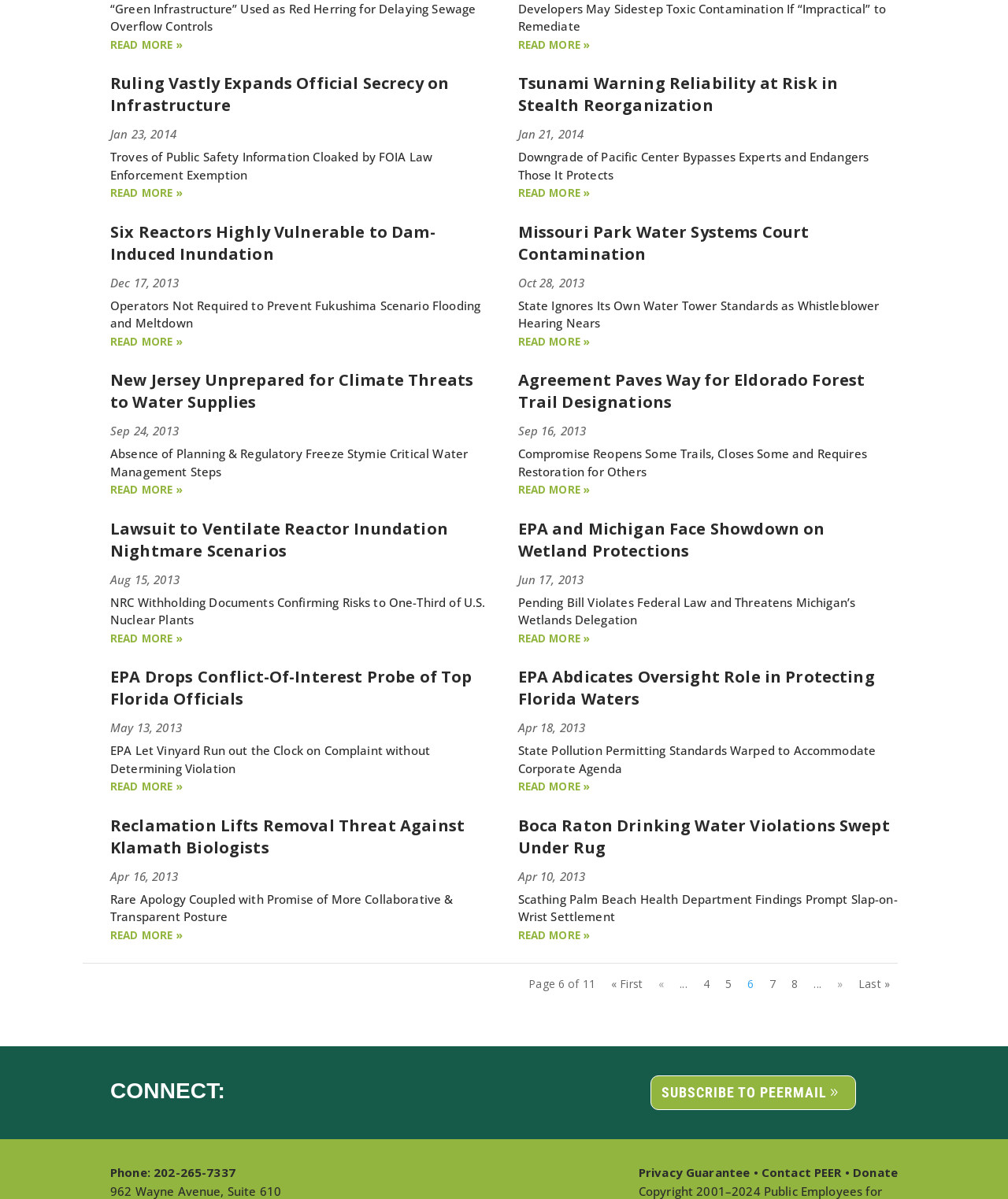Find and indicate the bounding box coordinates of the region you should select to follow the given instruction: "Read more about tsunami warning reliability at risk in stealth reorganization".

[0.514, 0.155, 0.585, 0.167]